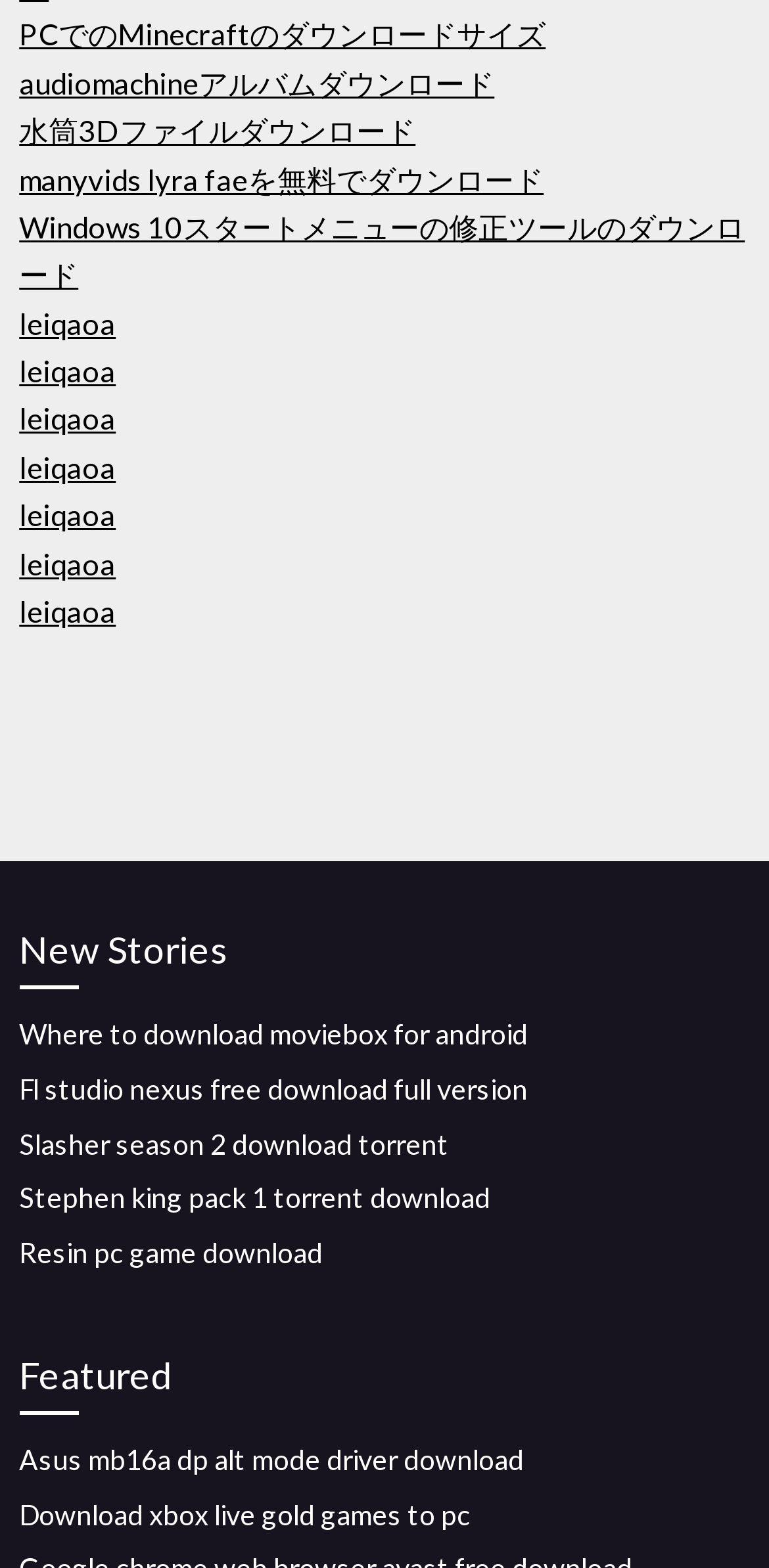Answer the following query with a single word or phrase:
What type of content is featured in the 'New Stories' section?

Download links